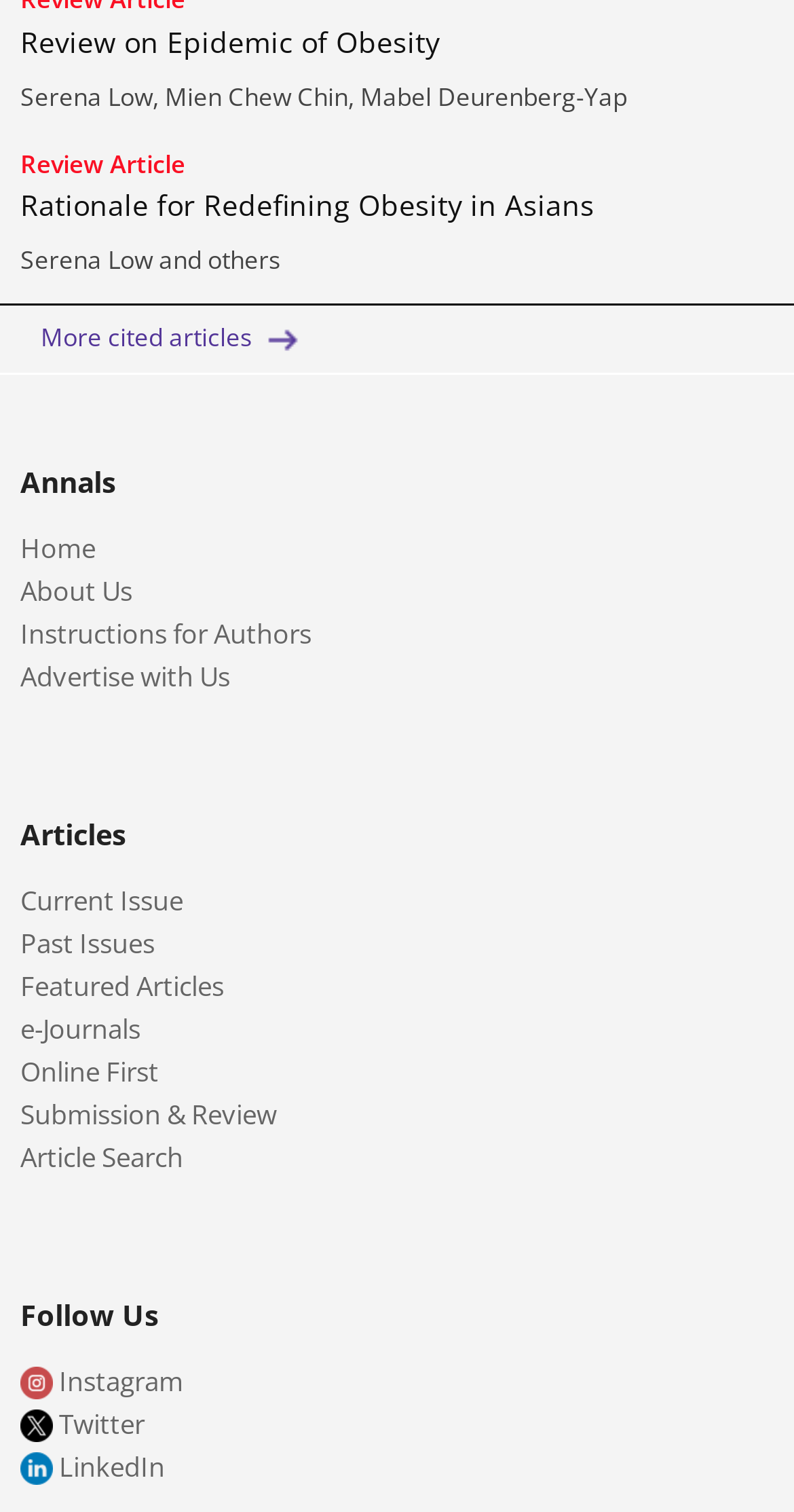Refer to the image and answer the question with as much detail as possible: What is the last link mentioned under the 'Articles' section?

I scrolled down to the 'Articles' section on the webpage and found the last link mentioned, which is 'Article Search'.